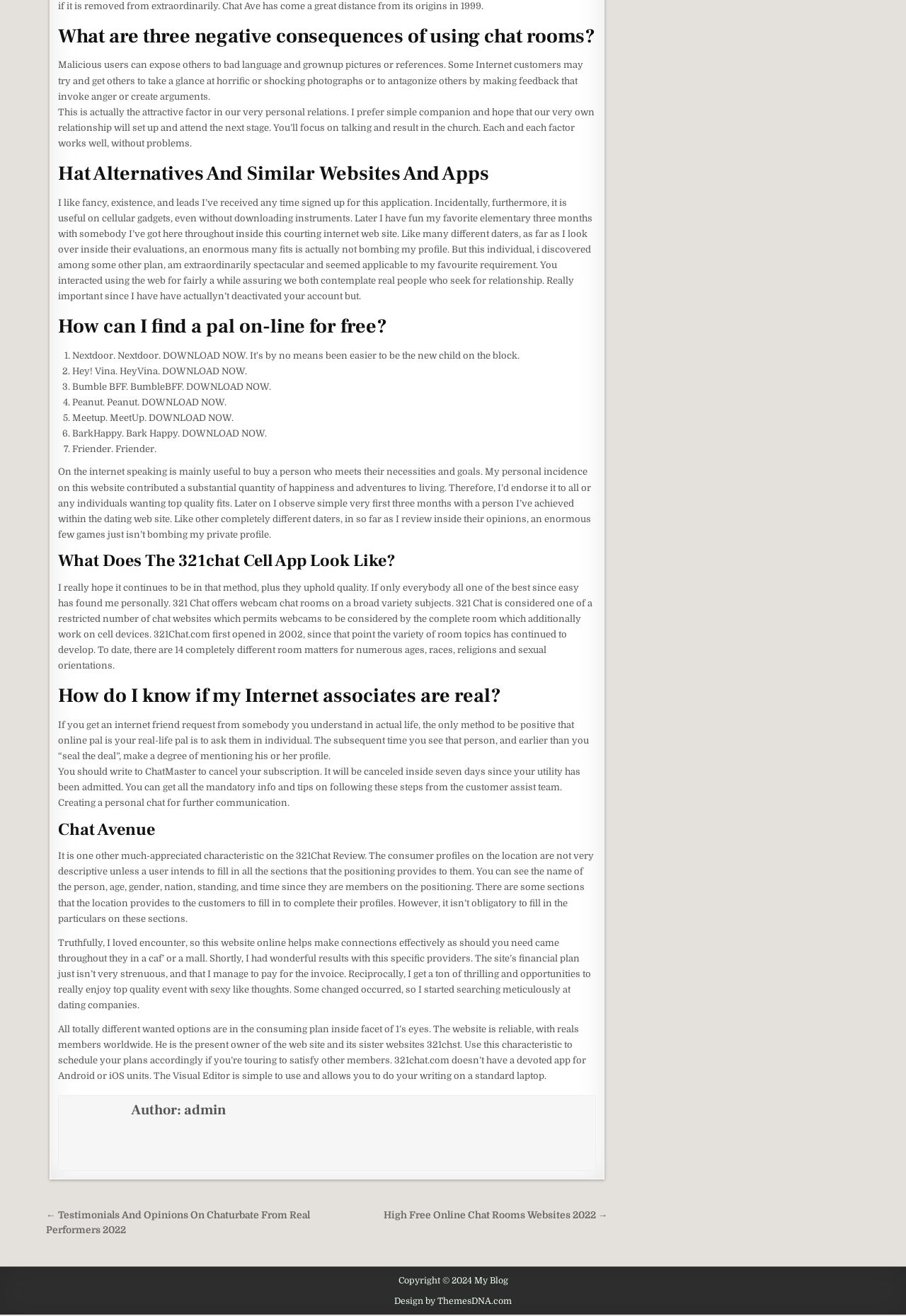Give a short answer using one word or phrase for the question:
What is 321Chat?

A chat website